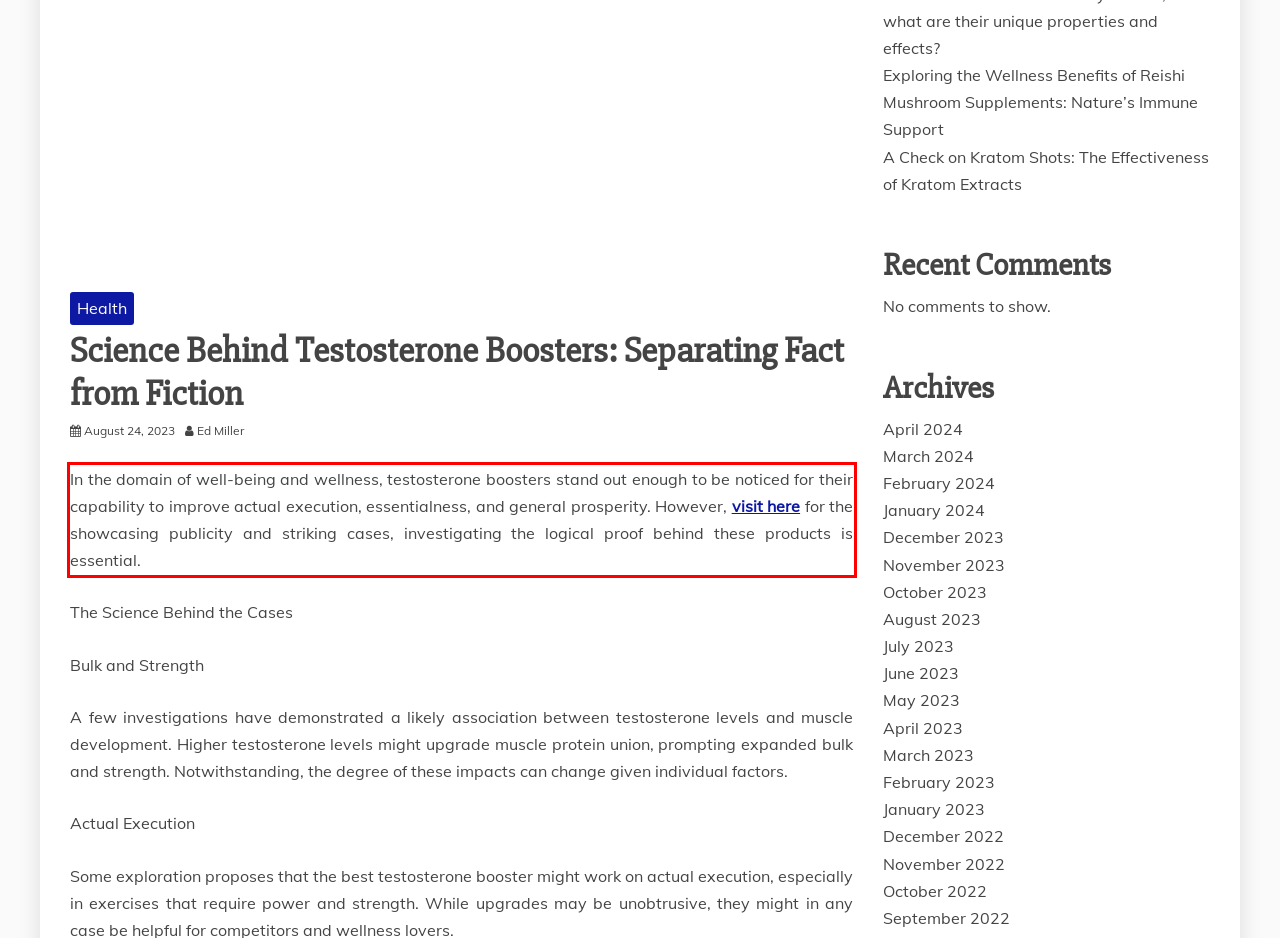Perform OCR on the text inside the red-bordered box in the provided screenshot and output the content.

In the domain of well-being and wellness, testosterone boosters stand out enough to be noticed for their capability to improve actual execution, essentialness, and general prosperity. However, visit here for the showcasing publicity and striking cases, investigating the logical proof behind these products is essential.